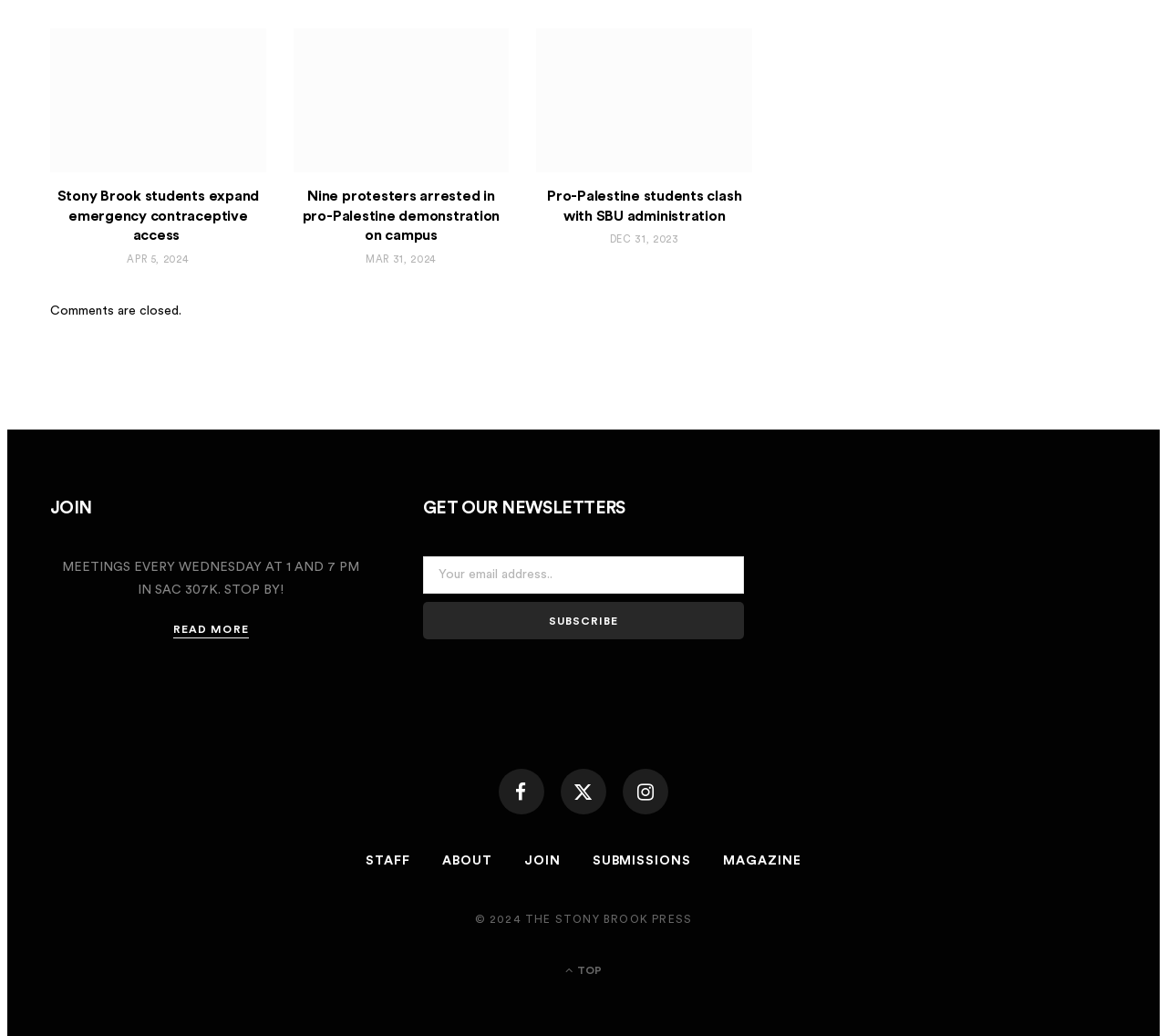Determine the bounding box coordinates of the clickable element to achieve the following action: 'View the article about Nine protesters arrested in pro-Palestine demonstration on campus'. Provide the coordinates as four float values between 0 and 1, formatted as [left, top, right, bottom].

[0.251, 0.028, 0.436, 0.166]